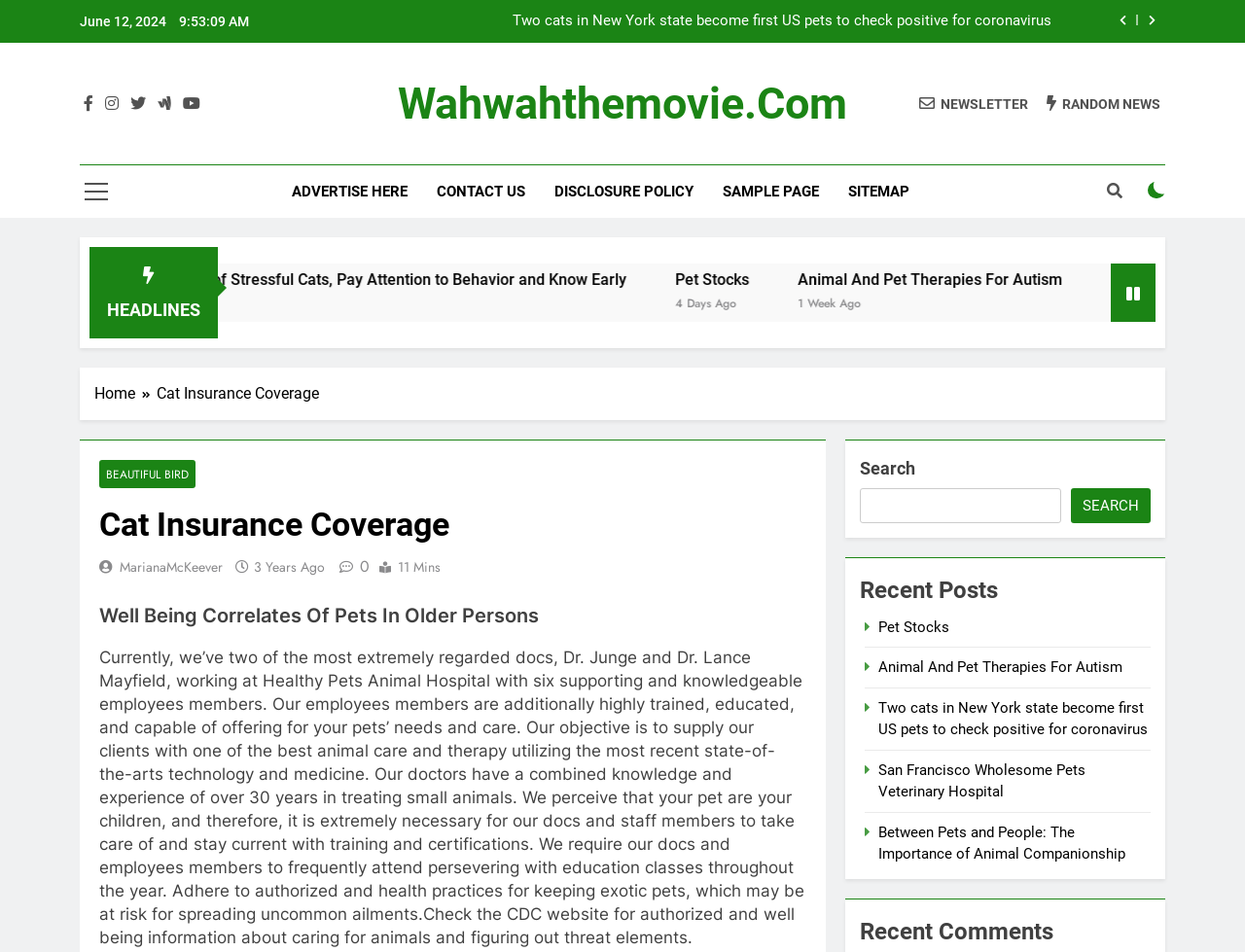Specify the bounding box coordinates of the area that needs to be clicked to achieve the following instruction: "Visit San Francisco Wholesome Pets Veterinary Hospital".

[0.326, 0.013, 0.845, 0.032]